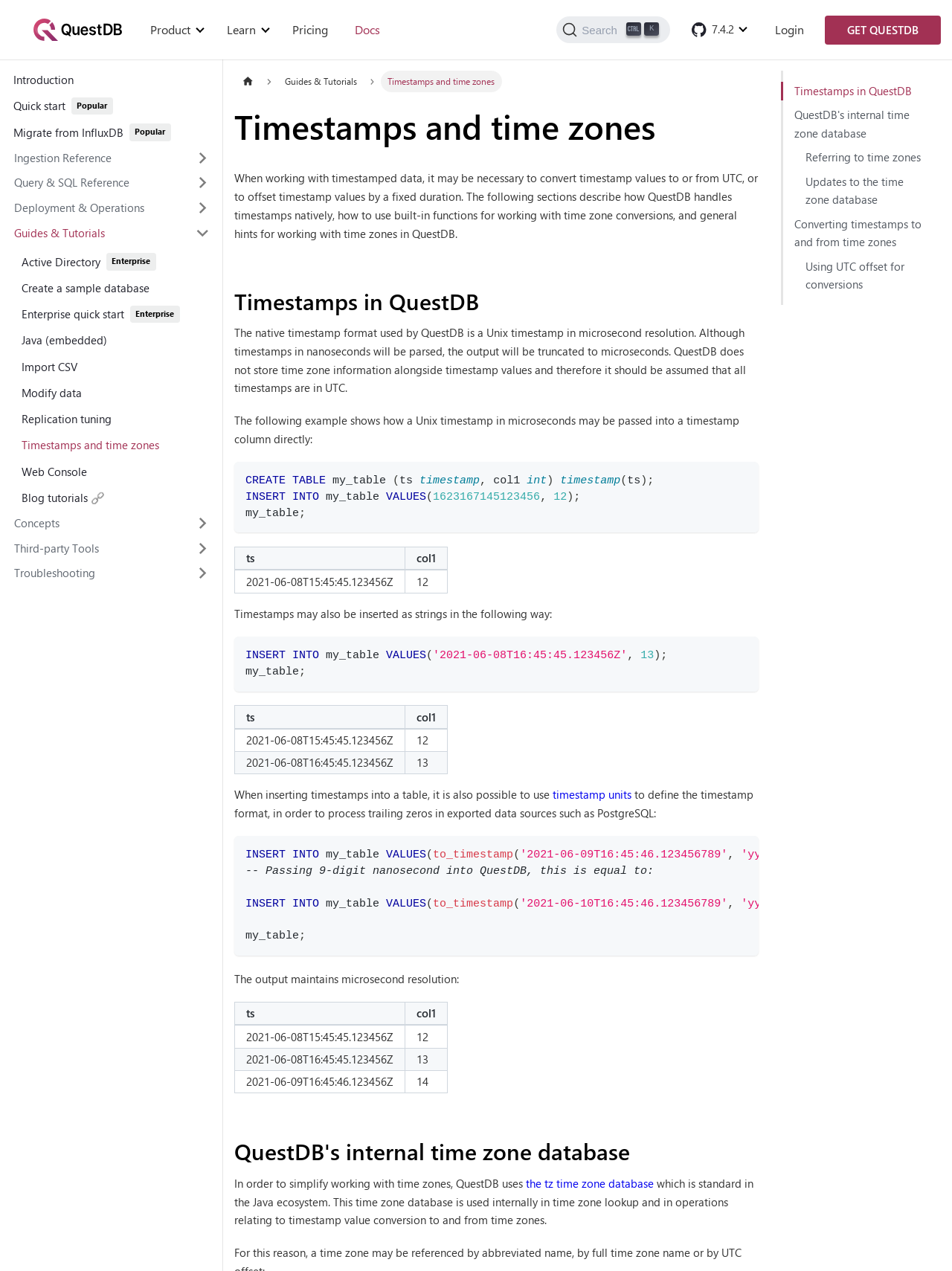Generate a comprehensive description of the contents of the webpage.

This webpage is about working with time zones in QuestDB, a database management system. The page is divided into several sections, with a navigation menu on the left side and a main content area on the right.

At the top of the page, there is a navigation bar with links to various sections of the QuestDB website, including the main page, product information, learning resources, pricing, and documentation. On the right side of the navigation bar, there is a search button and a login link.

The main content area is divided into several sections, each with a heading and descriptive text. The first section introduces the concept of working with time zones in QuestDB, explaining that timestamps can be converted to or from UTC, or offset by a fixed duration.

The next section, "Timestamps in QuestDB," explains that QuestDB uses a Unix timestamp in microsecond resolution and does not store time zone information alongside timestamp values. This section includes a code example showing how to create a table with a timestamp column and insert a value into it.

The following sections provide more information on working with timestamps in QuestDB, including how to insert timestamps as strings, use timestamp units to define the timestamp format, and process trailing zeros in exported data sources. These sections include code examples and tables illustrating the concepts.

On the left side of the page, there is a sidebar with links to various guides and tutorials, including a link to the current page, "Timestamps and time zones." The sidebar also includes buttons to expand or collapse sections of the guide.

Overall, the webpage provides detailed information on working with time zones in QuestDB, with code examples and tables to illustrate the concepts.